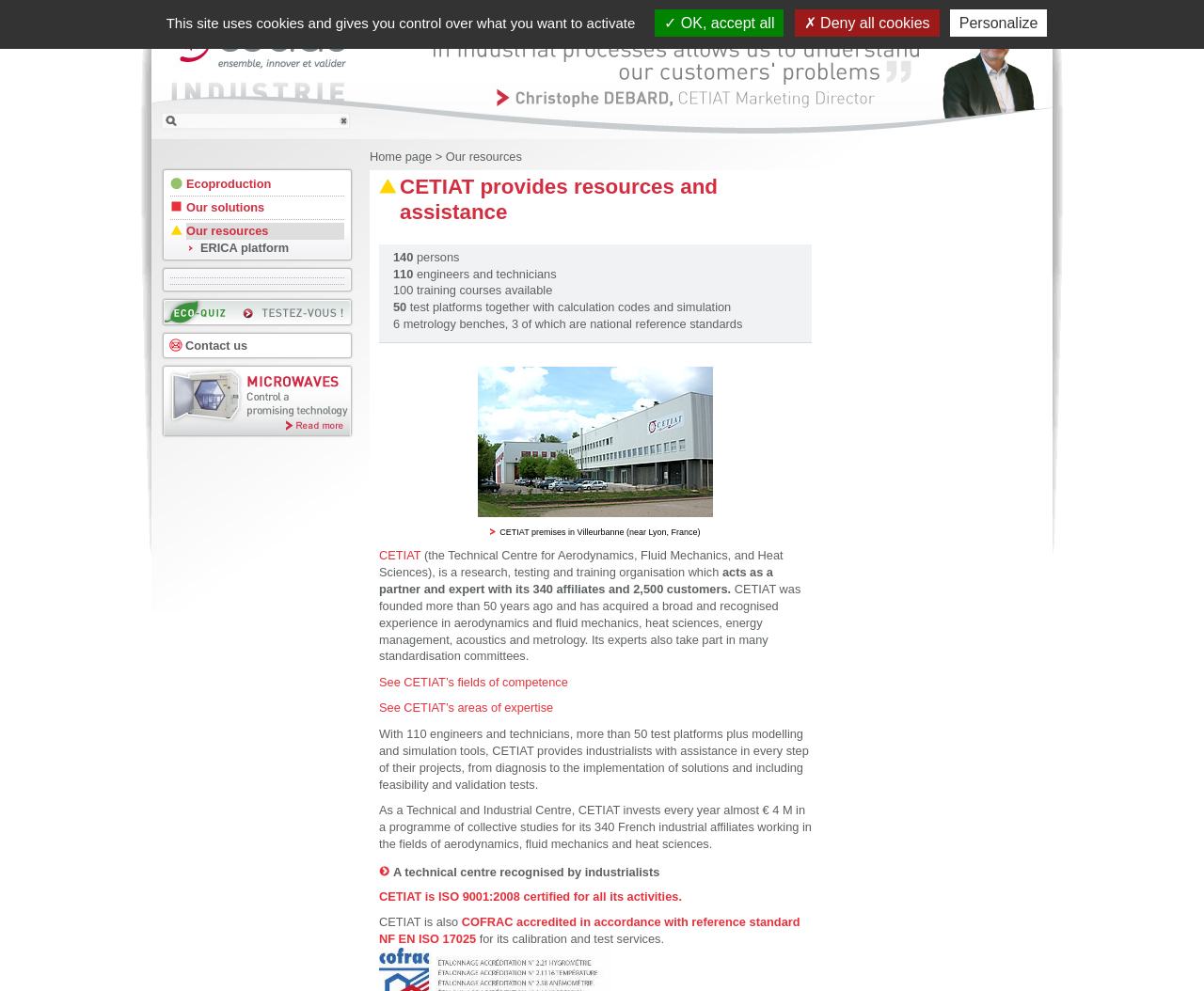Carefully examine the image and provide an in-depth answer to the question: What is the purpose of CETIAT?

The purpose of CETIAT is to provide resources and assistance to industrialists, as stated in the meta description and also mentioned in the paragraph that starts with 'With 110 engineers and technicians, more than 50 test platforms plus modelling and simulation tools, CETIAT provides industrialists with assistance in every step of their projects...'.